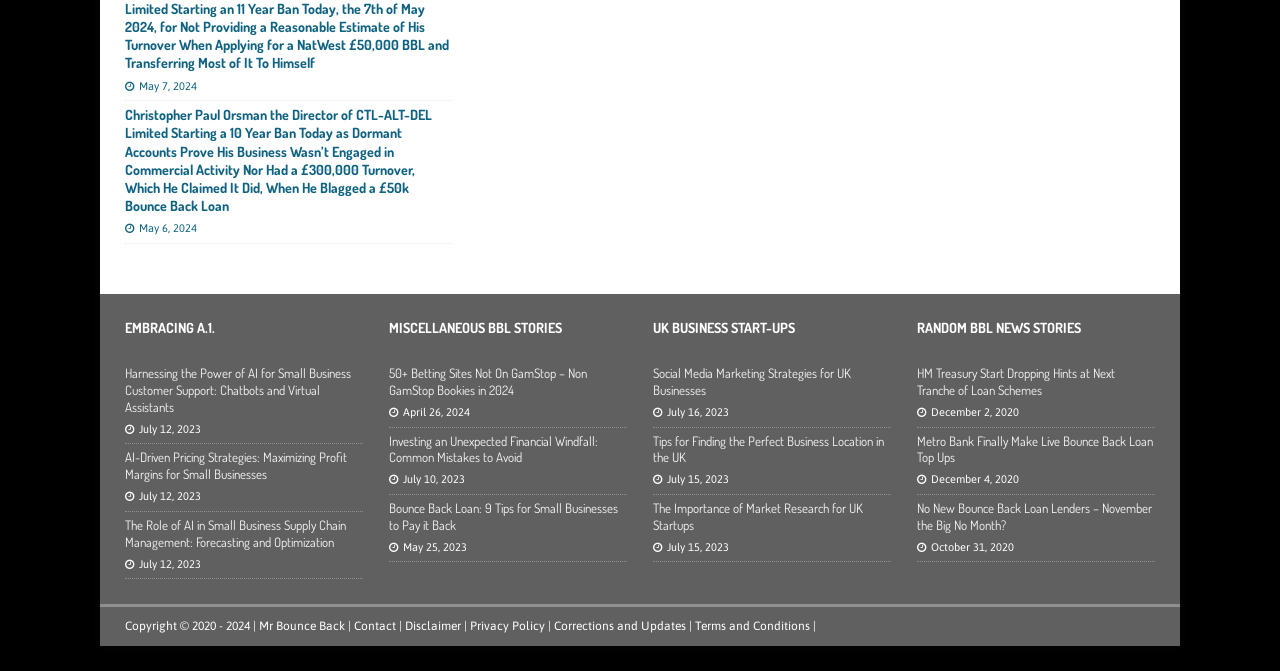Determine the bounding box coordinates of the clickable element to achieve the following action: 'Visit 'UK BUSINESS START-UPS''. Provide the coordinates as four float values between 0 and 1, formatted as [left, top, right, bottom].

[0.51, 0.475, 0.621, 0.501]